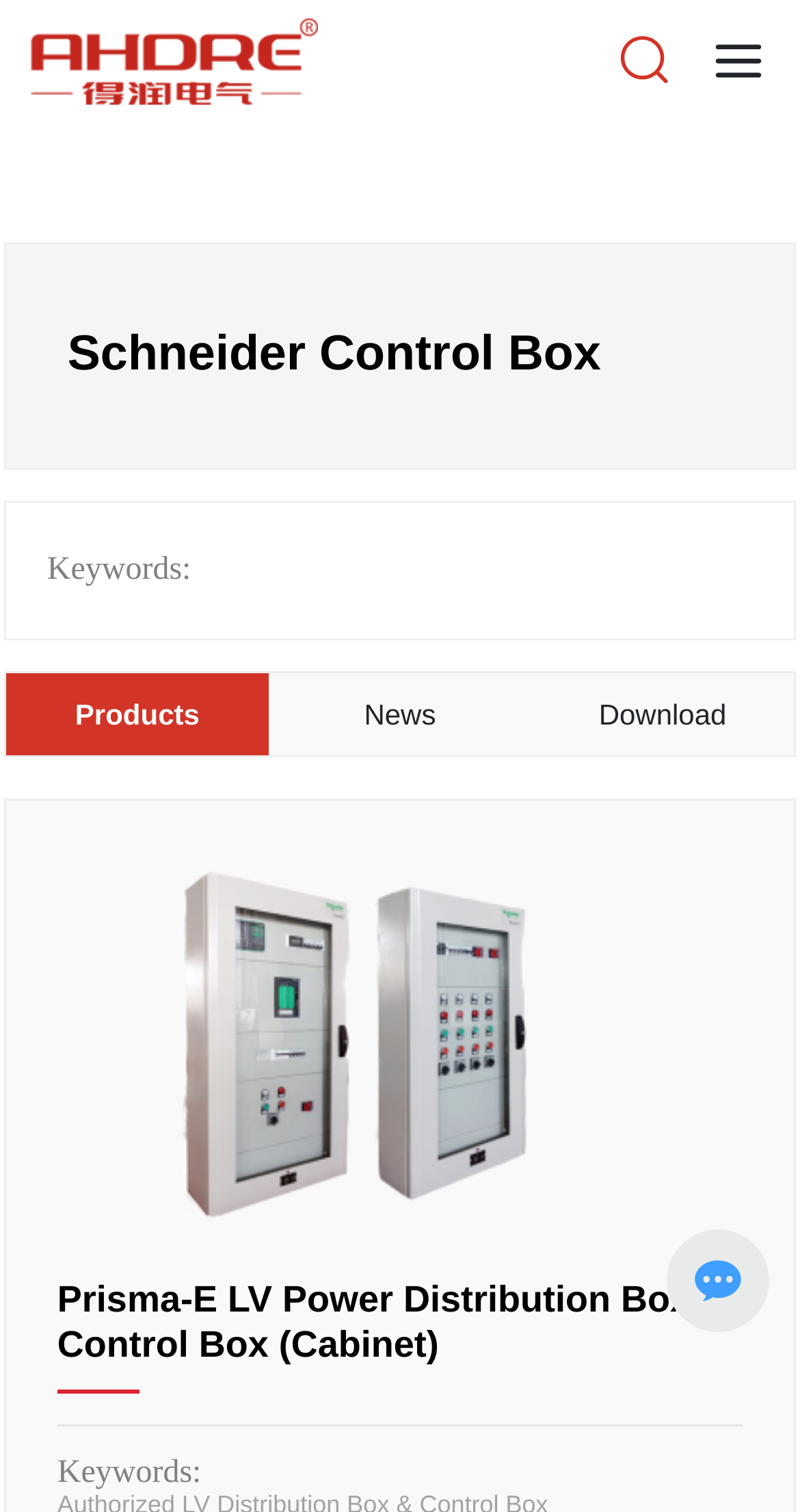Is there an image on the top-right corner of the webpage?
Using the image as a reference, answer the question in detail.

By analyzing the bounding box coordinates of the image elements, I found that the image element with coordinates [0.846, 0.0, 1.0, 0.081] is located at the top-right corner of the webpage.